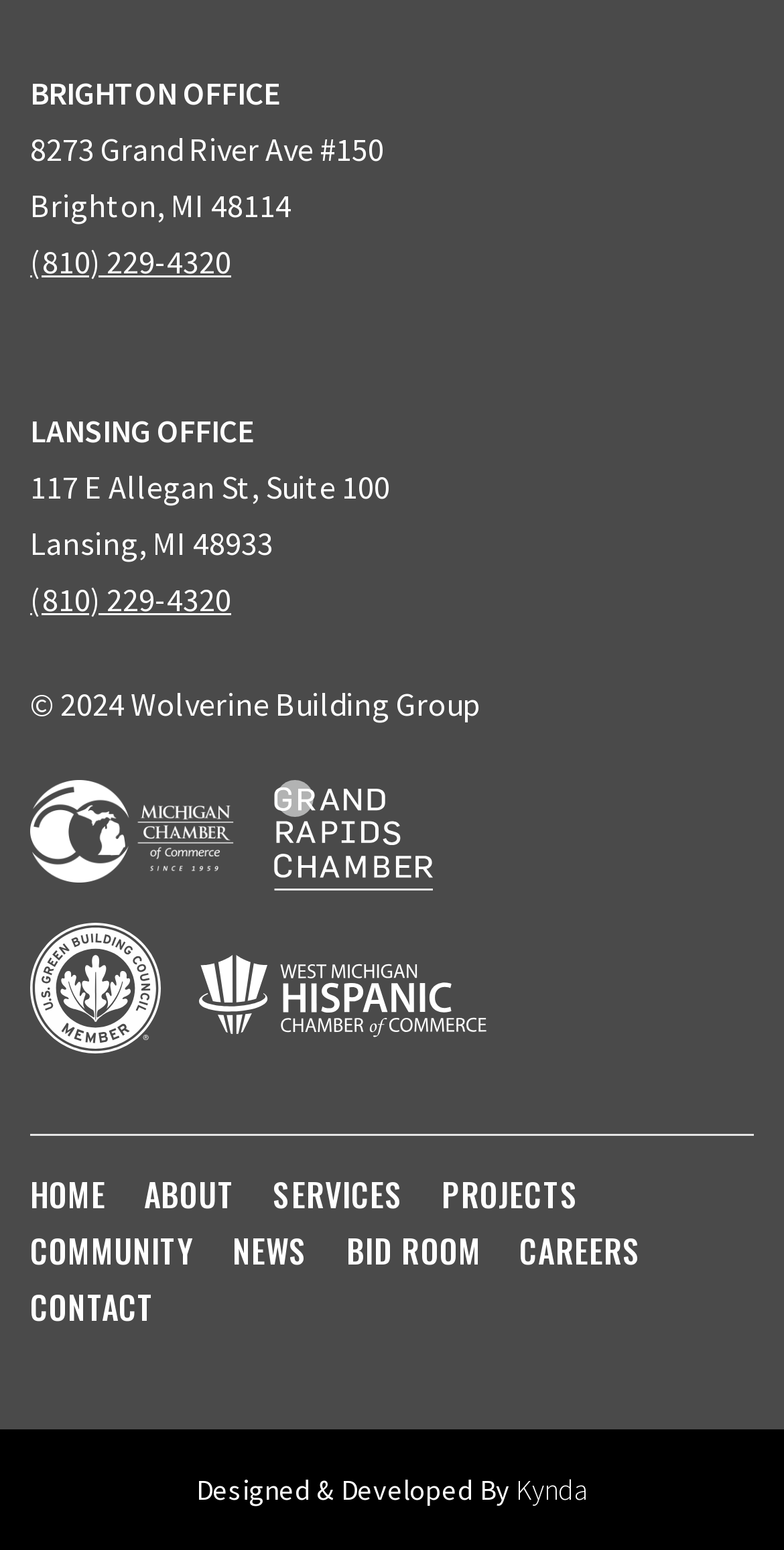Indicate the bounding box coordinates of the element that must be clicked to execute the instruction: "explore the projects". The coordinates should be given as four float numbers between 0 and 1, i.e., [left, top, right, bottom].

[0.564, 0.755, 0.739, 0.786]